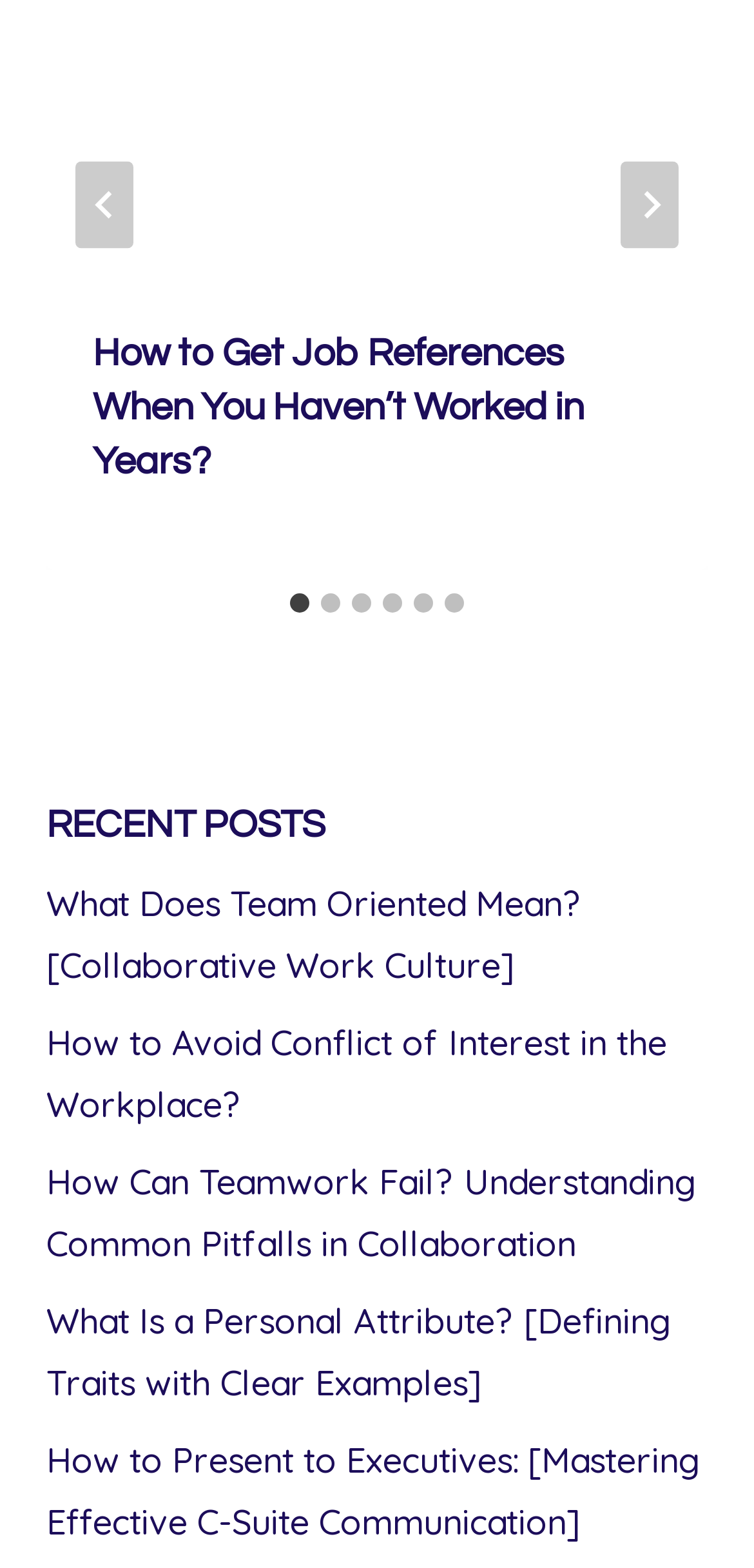What is the topic of the recent post below the slide?
Answer the question using a single word or phrase, according to the image.

Team Oriented